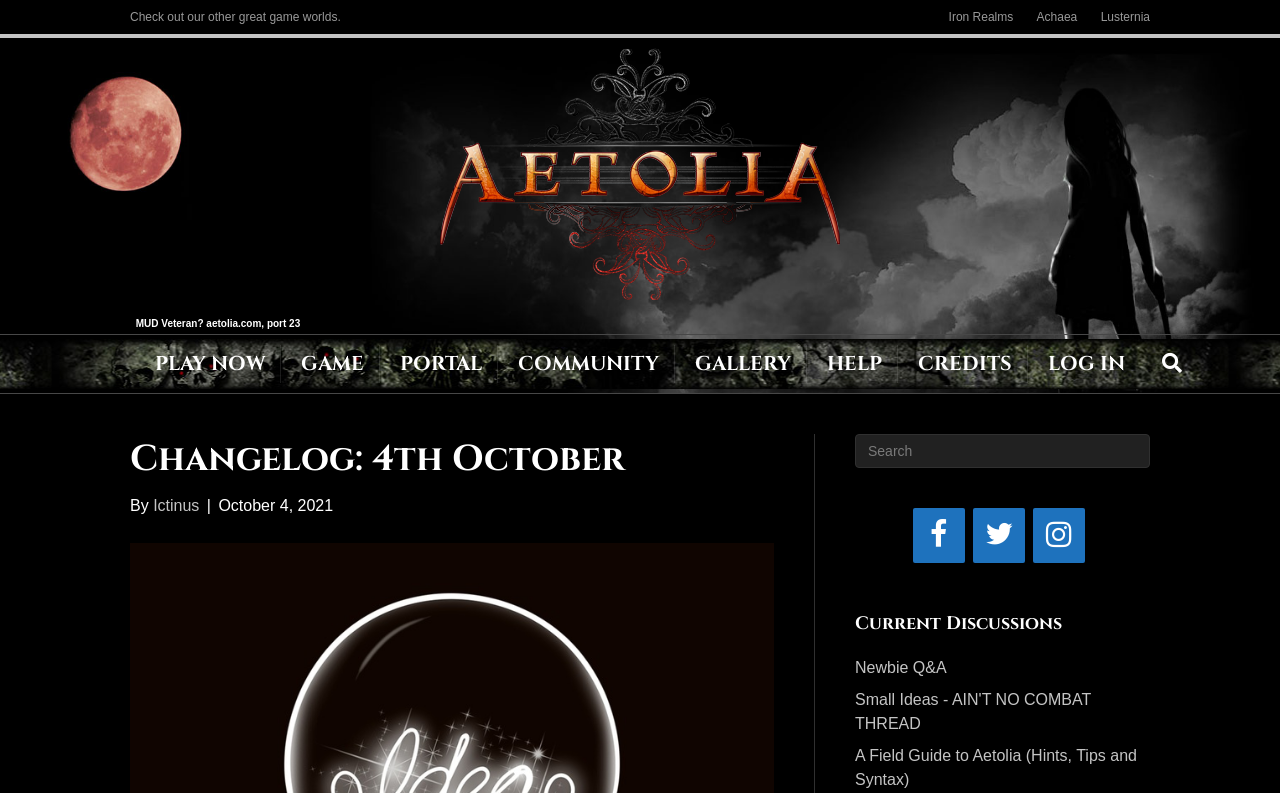Based on the provided description, "aria-label="Search" name="s" placeholder="Search"", find the bounding box of the corresponding UI element in the screenshot.

[0.668, 0.547, 0.898, 0.59]